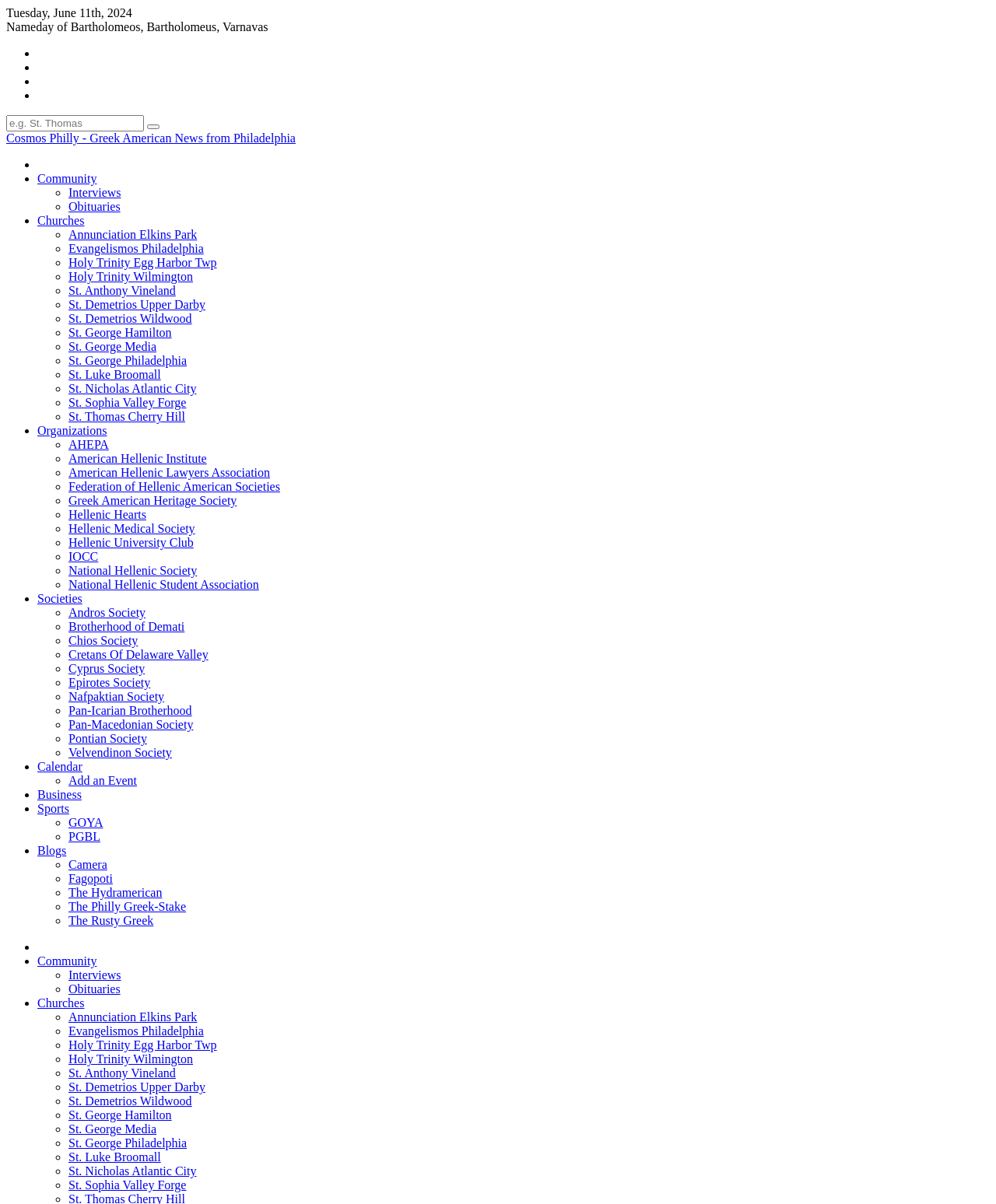Please identify the bounding box coordinates of the clickable element to fulfill the following instruction: "Visit the Cosmos Philly homepage". The coordinates should be four float numbers between 0 and 1, i.e., [left, top, right, bottom].

[0.006, 0.109, 0.297, 0.12]